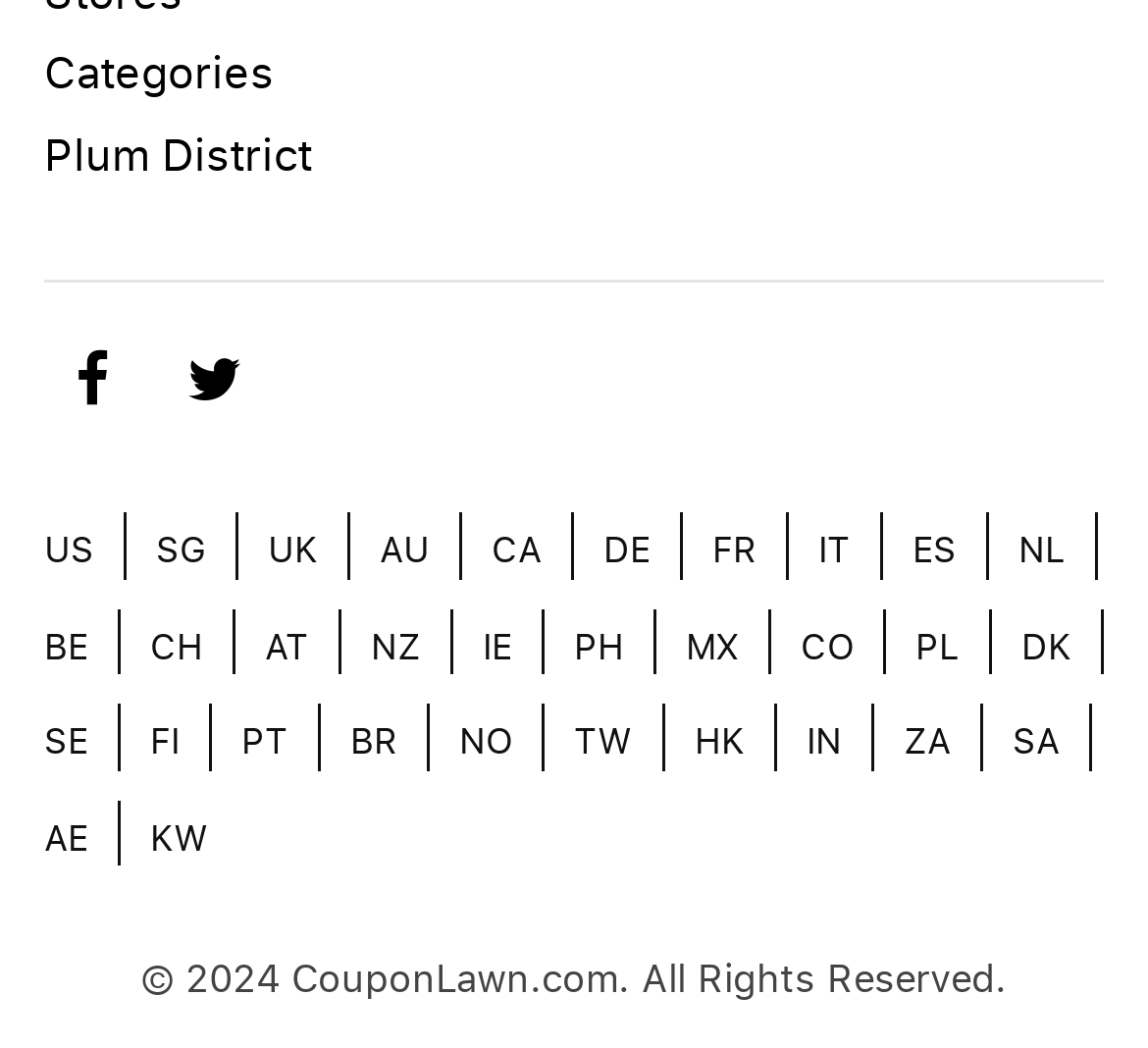Please give a concise answer to this question using a single word or phrase: 
What is the text of the copyright notice?

© 2024 CouponLawn.com. All Rights Reserved.